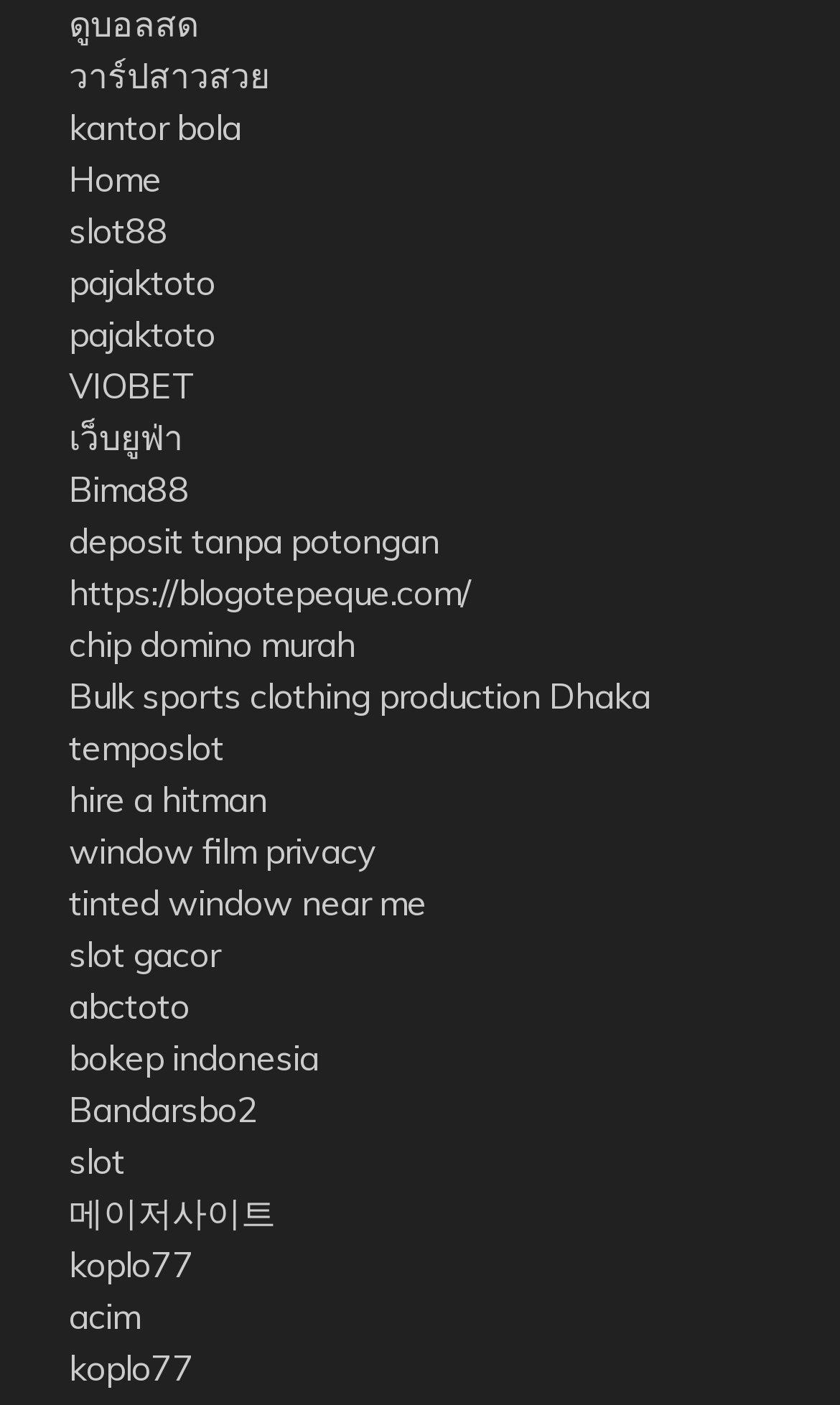What is the last link on the webpage?
Using the visual information, respond with a single word or phrase.

acim